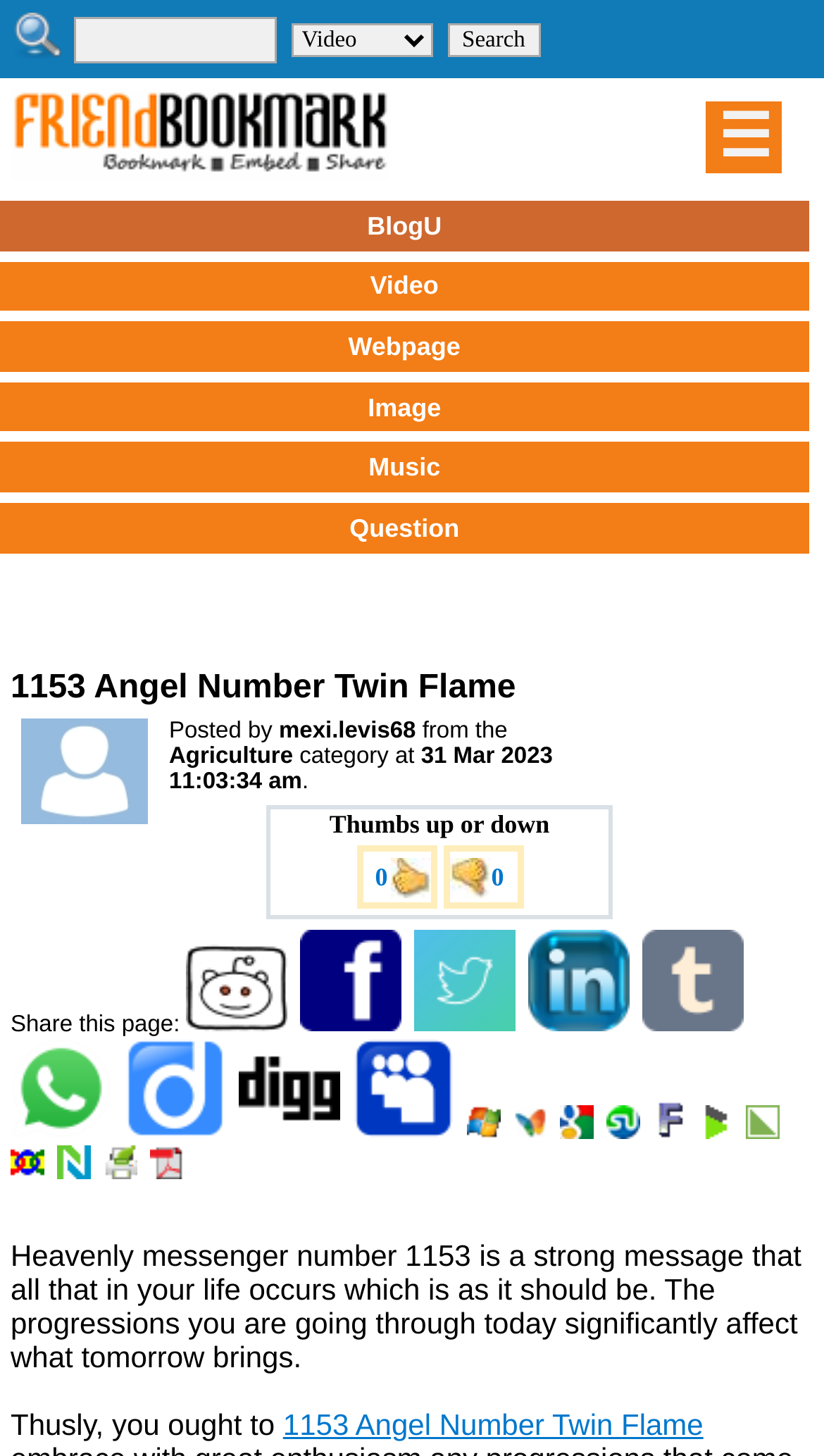Highlight the bounding box coordinates of the element that should be clicked to carry out the following instruction: "Click on the 'Spatacoli' link". The coordinates must be given as four float numbers ranging from 0 to 1, i.e., [left, top, right, bottom].

None